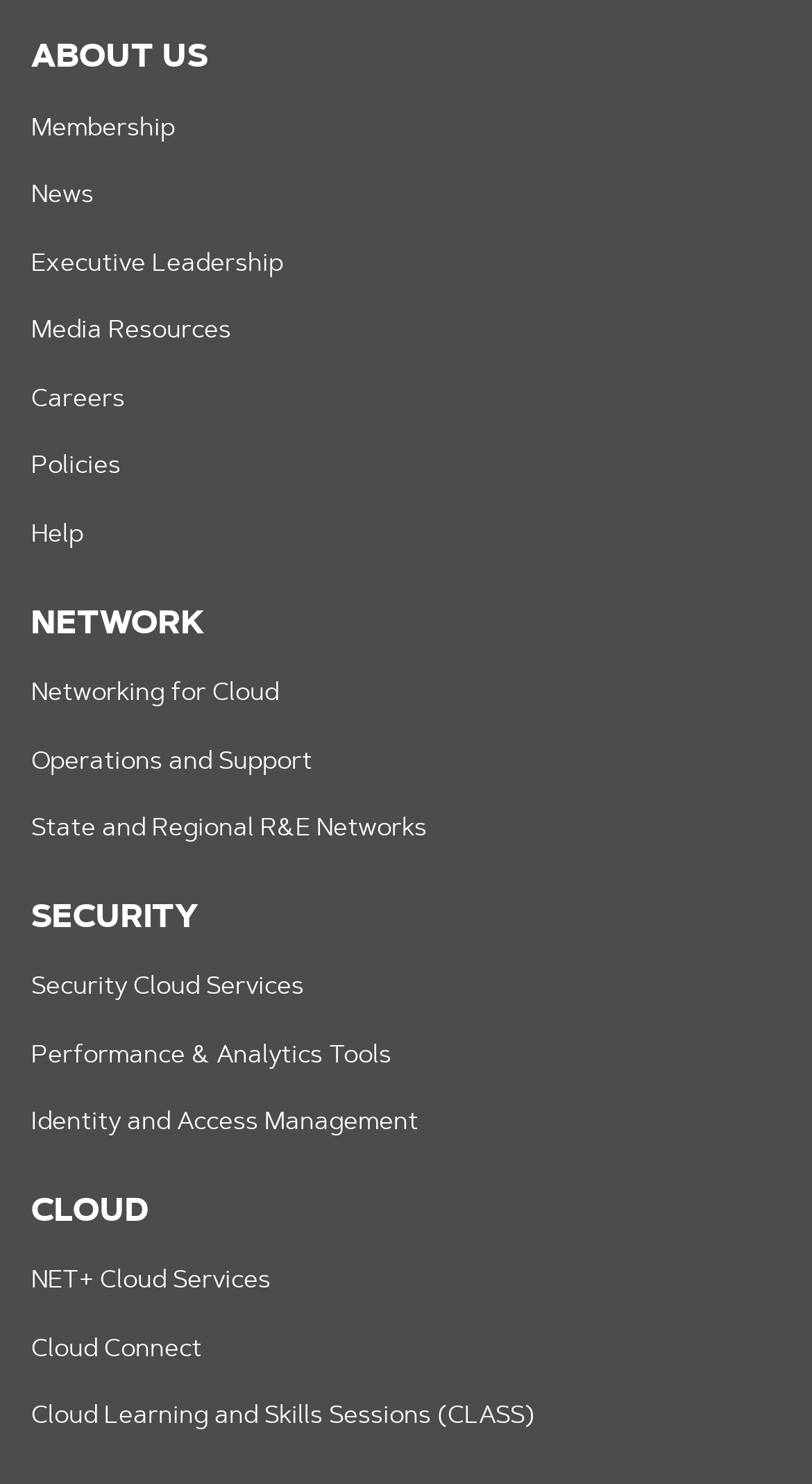Determine the bounding box coordinates of the clickable region to follow the instruction: "explore cloud services".

[0.038, 0.805, 0.185, 0.828]